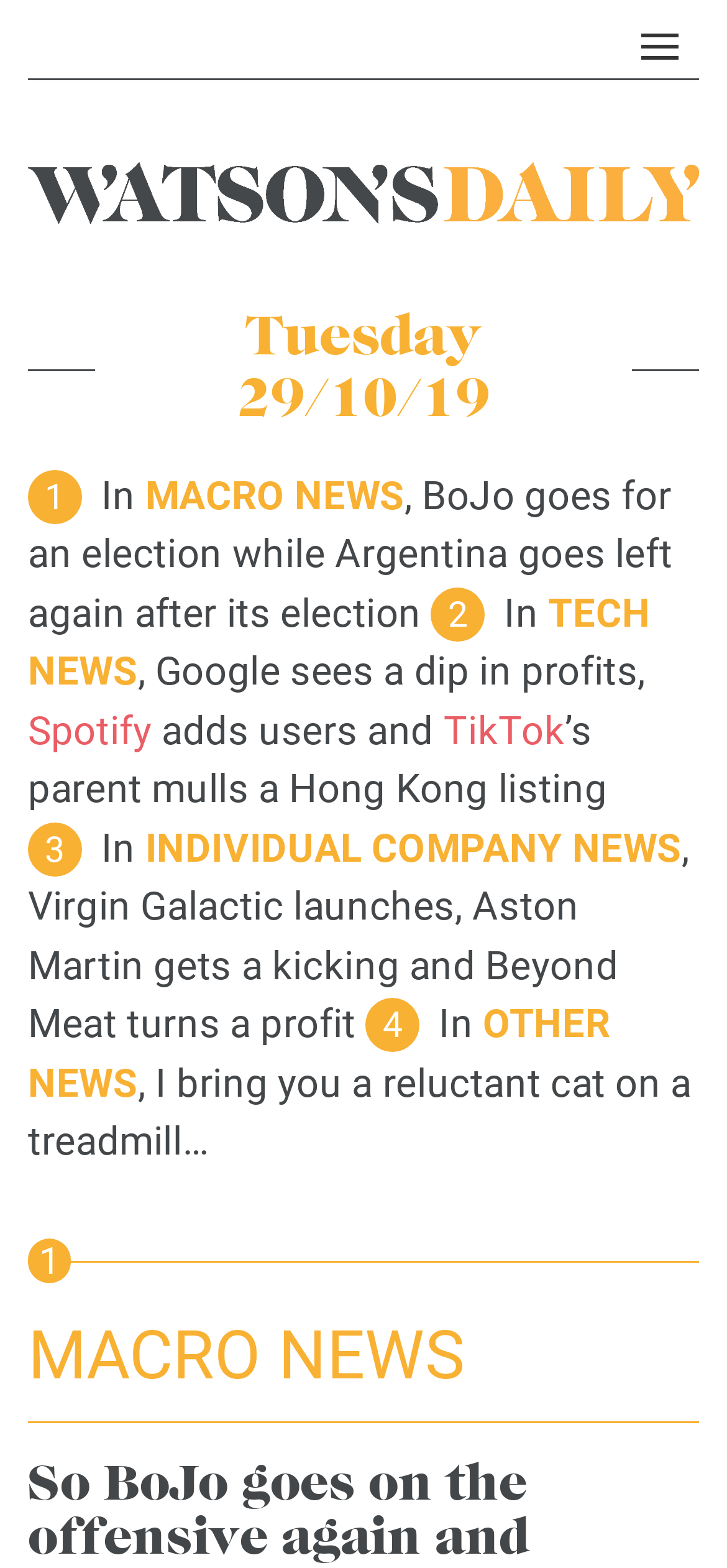Create an elaborate caption that covers all aspects of the webpage.

The webpage is a news article page titled "Watson's Daily" with a focus on various news categories. At the top, there is a button to toggle navigation, followed by a horizontal separator line. Below the separator, there is a link to "Watson's Daily" accompanied by an image. 

The main content of the page is divided into sections, each with a heading indicating the news category. The first section is headed "Tuesday 29/10/19" and contains a brief summary of macro news, including an election in the UK and Argentina's election results. 

Below this section, there are links to "TECH NEWS" and "Spotify", which adds users, alongside other tech-related news. The section also mentions TikTok's parent company considering a Hong Kong listing. 

The next section is headed "INDIVIDUAL COMPANY NEWS" and discusses Virgin Galactic's launch, Aston Martin's downgrade, and Beyond Meat's profit. 

Further down, there is another section headed "OTHER NEWS" with a link and a brief description of a humorous article about a cat on a treadmill. 

Finally, there are two more headings, "1" and "MACRO NEWS", which seem to be section headers without accompanying content.